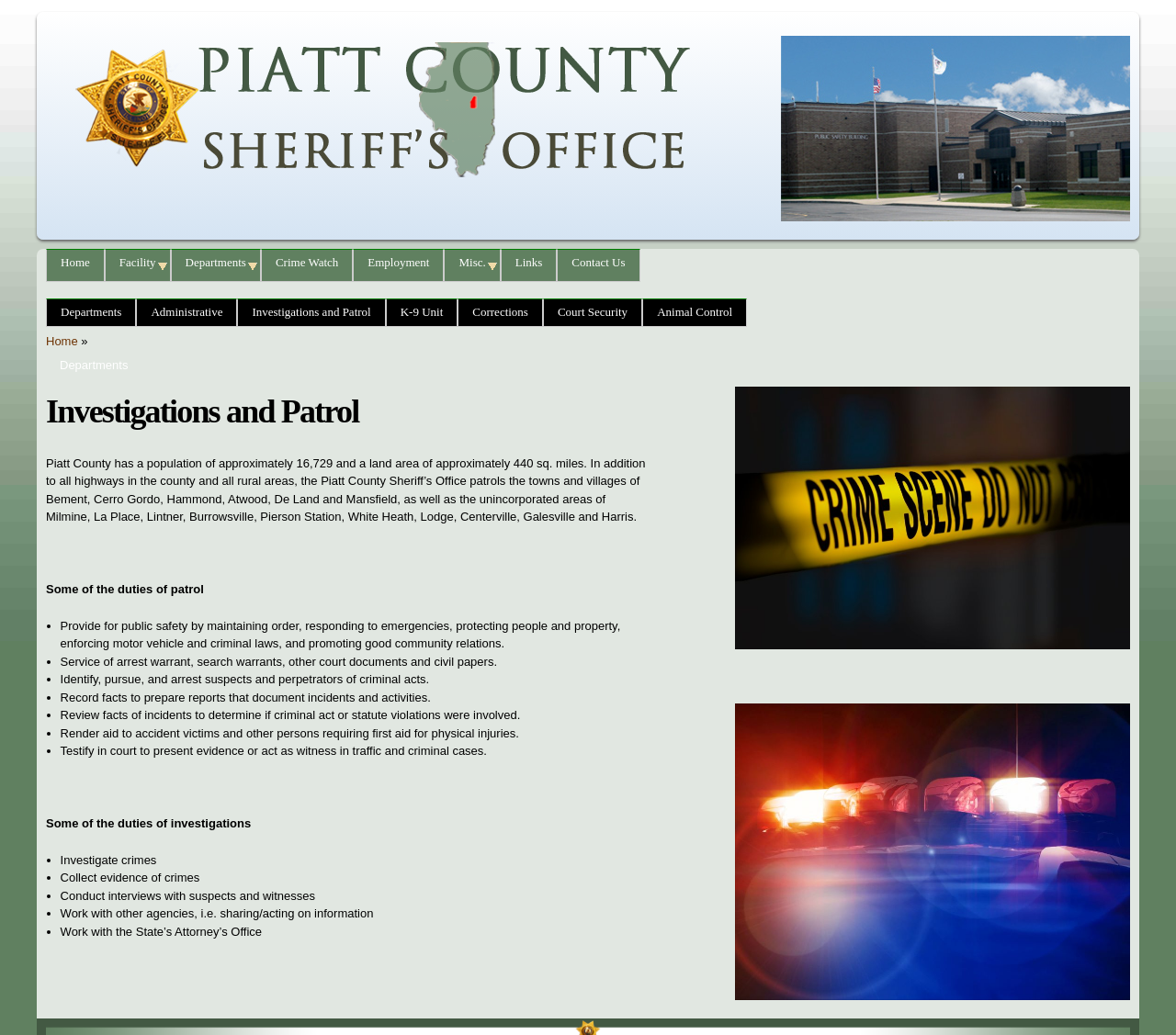Please provide the bounding box coordinates for the element that needs to be clicked to perform the following instruction: "Enter your name in the input field". The coordinates should be given as four float numbers between 0 and 1, i.e., [left, top, right, bottom].

None